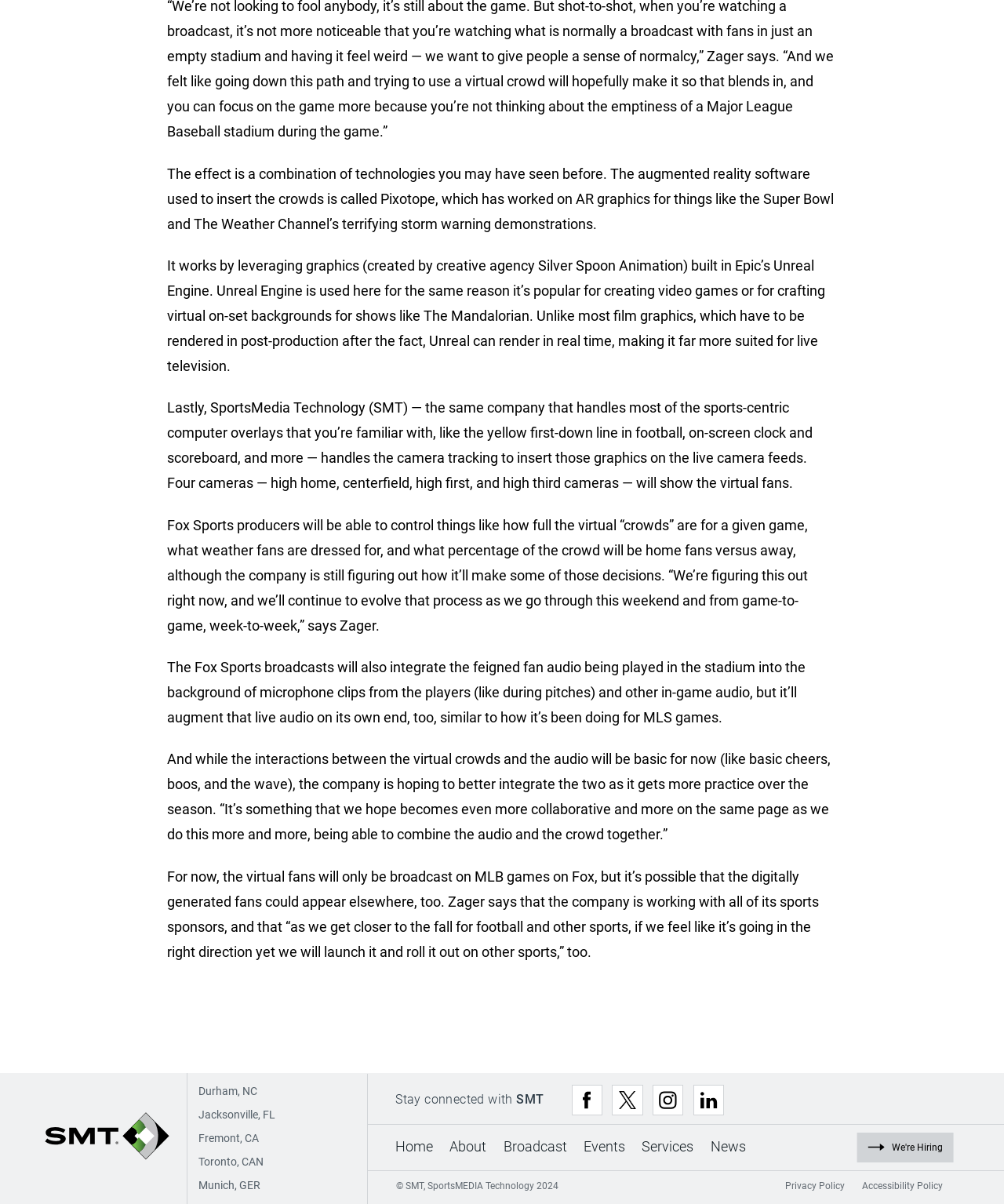What technology is used for AR graphics?
Based on the visual, give a brief answer using one word or a short phrase.

Pixotope